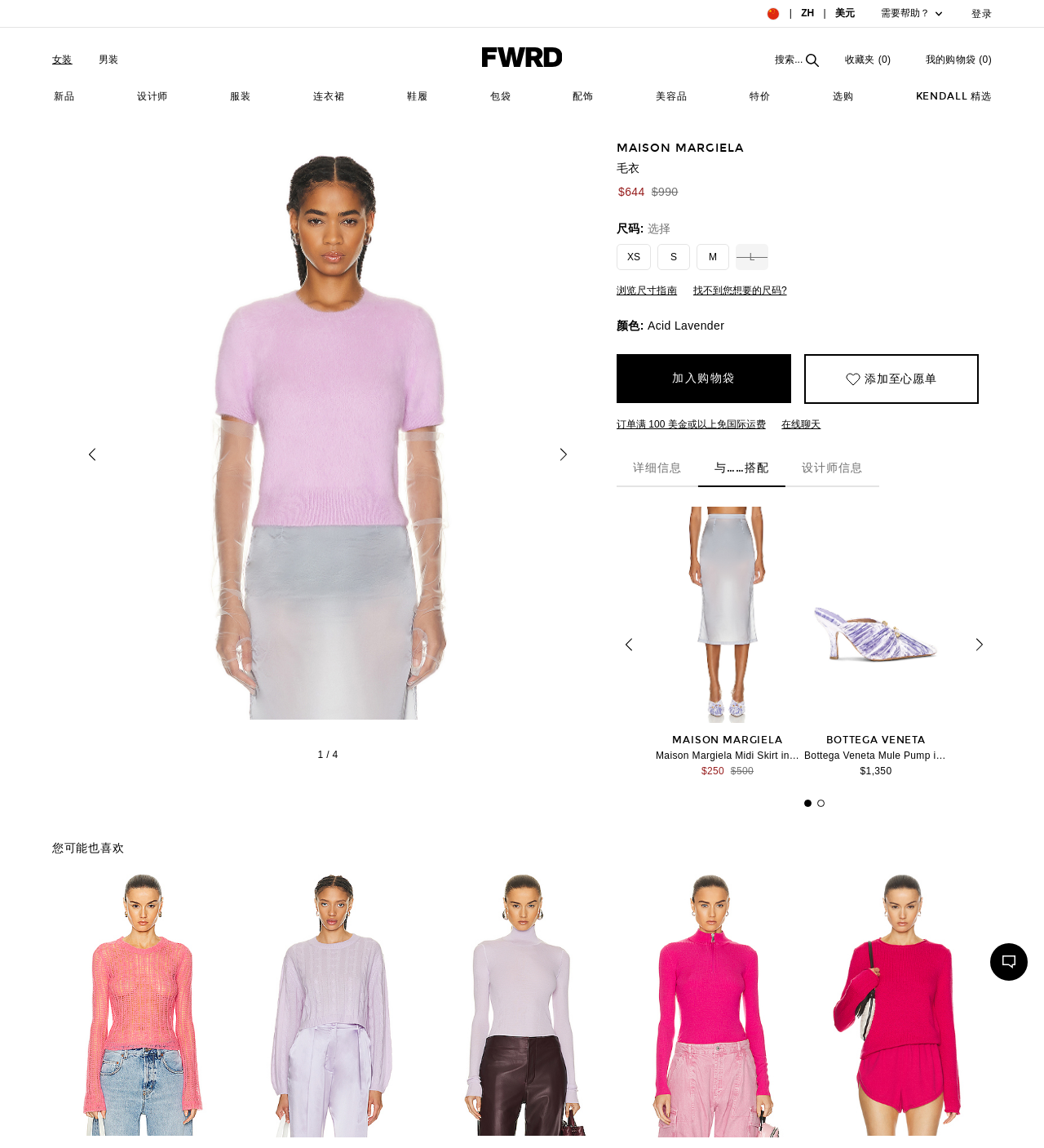Answer the question below in one word or phrase:
What is the brand of the sweater?

Maison Margiela